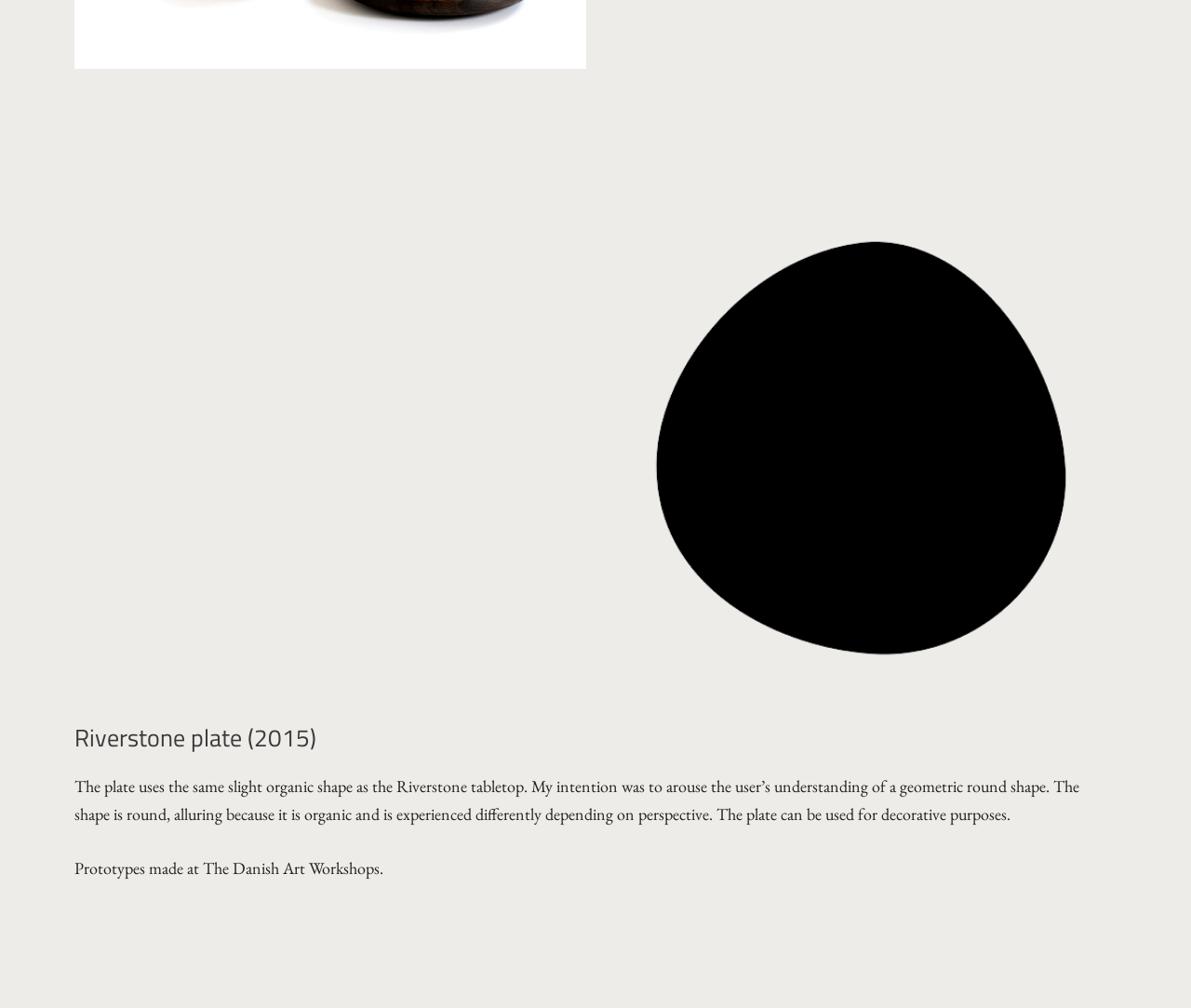Find and provide the bounding box coordinates for the UI element described with: "alt="current students"".

None